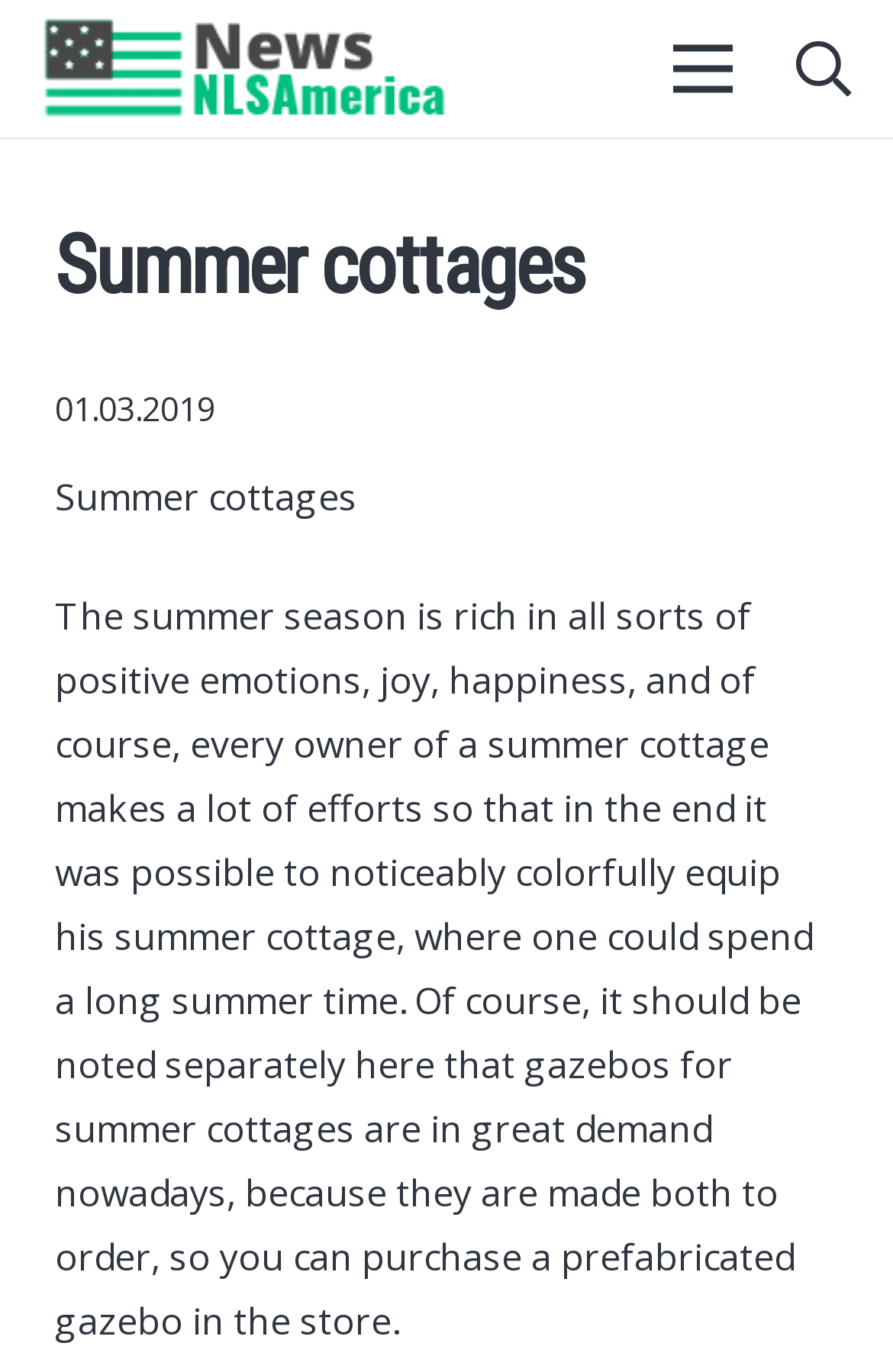Analyze the image and answer the question with as much detail as possible: 
What is the main topic of the article?

The main topic of the article is summer cottages, which is evident from the heading 'Summer cottages' and the content of the article that discusses summer cottages and their equipment.